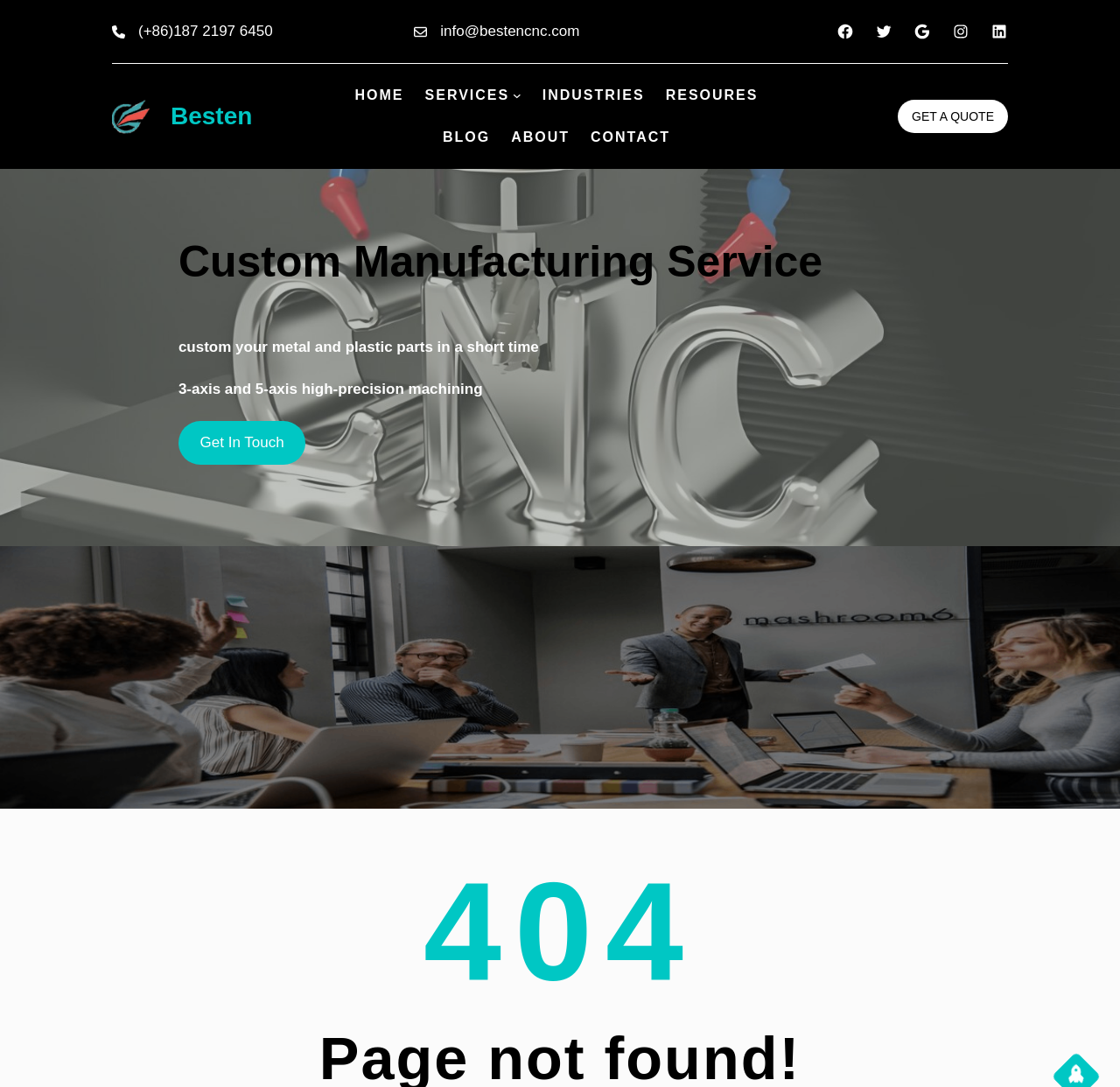Given the element description "rESOURES" in the screenshot, predict the bounding box coordinates of that UI element.

[0.594, 0.078, 0.677, 0.097]